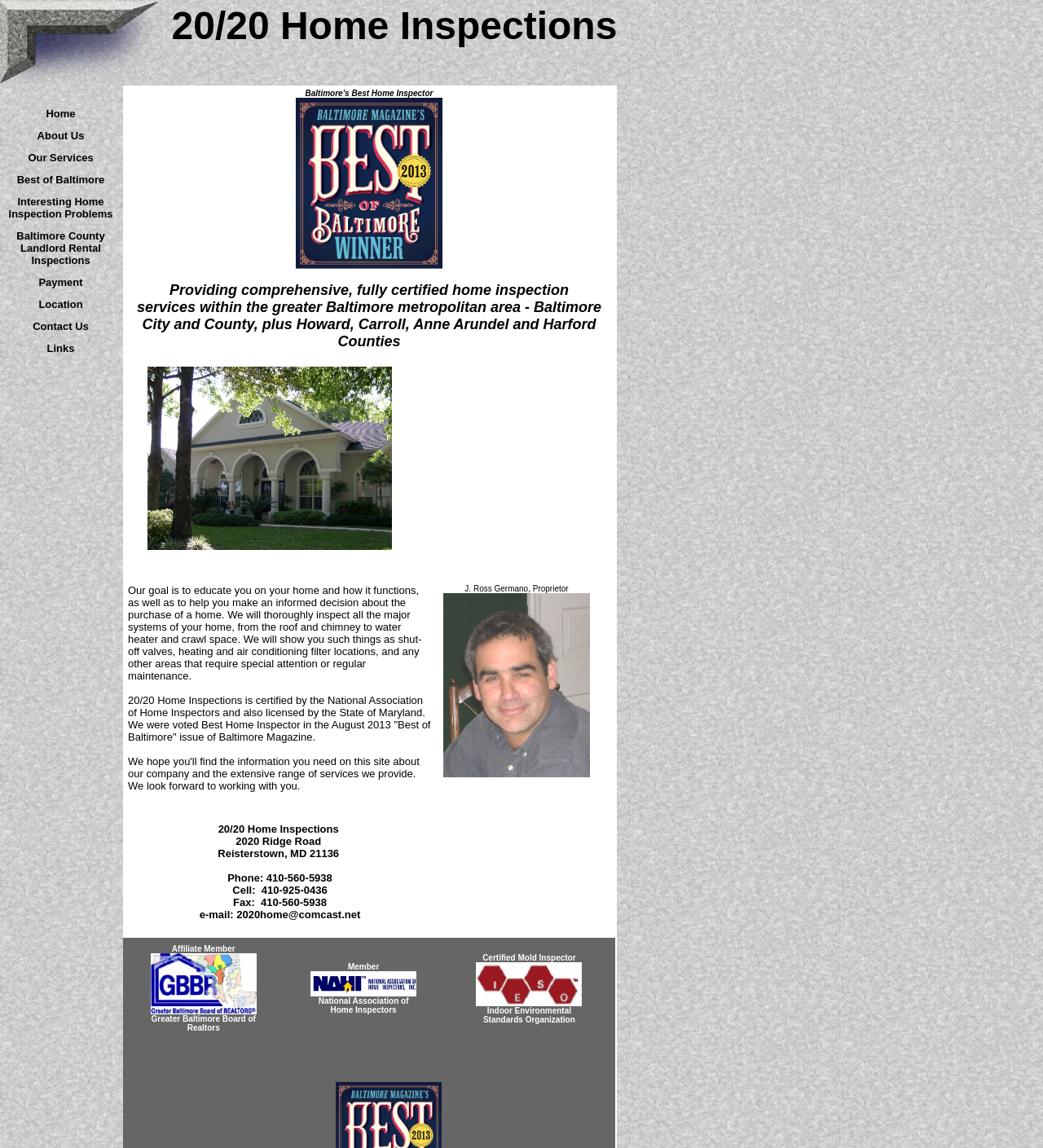Give a succinct answer to this question in a single word or phrase: 
What services does the company provide?

Home inspections, radon and mold testing